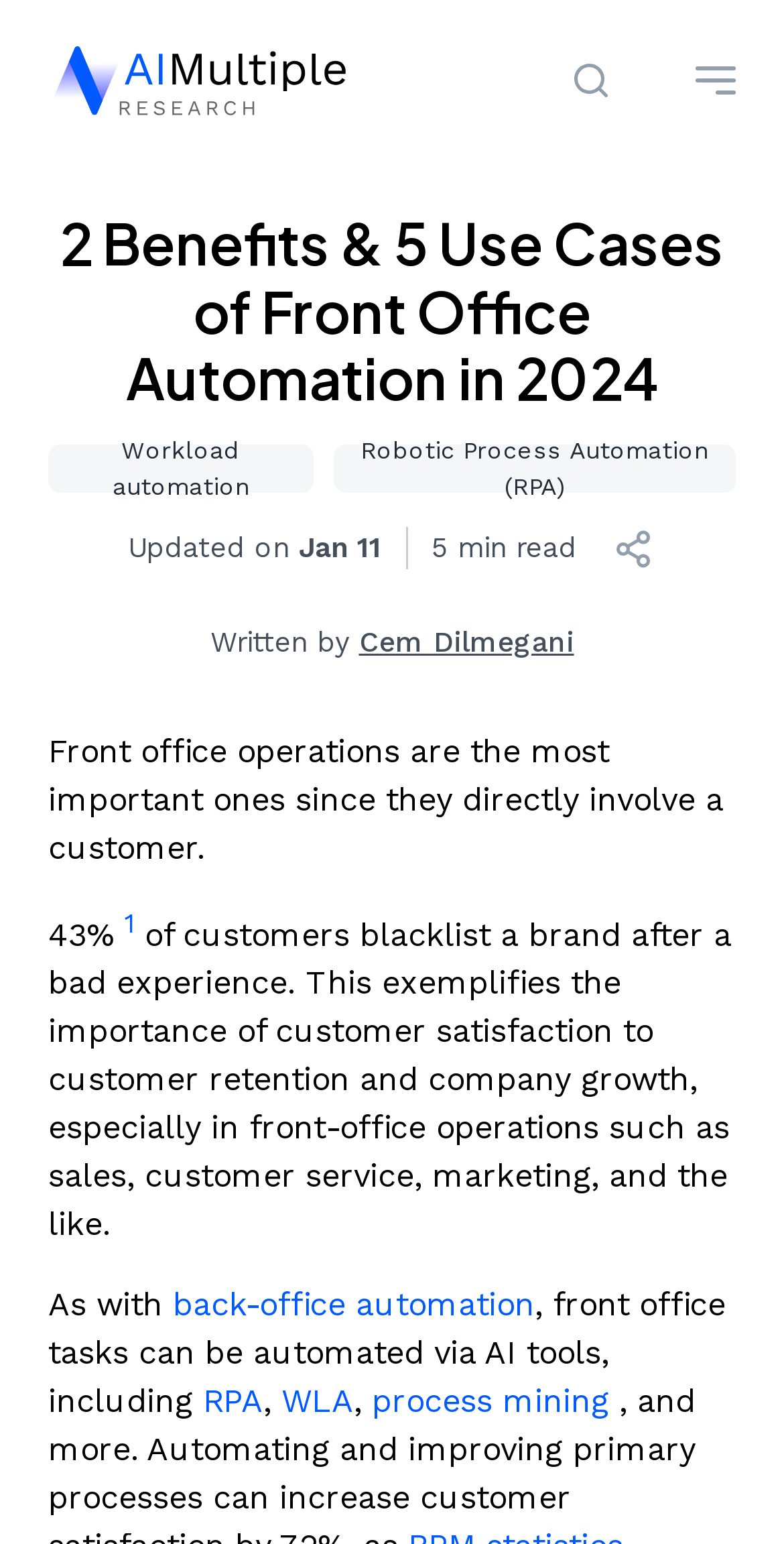Respond with a single word or phrase to the following question:
What is the name of the author?

Cem Dilmegani